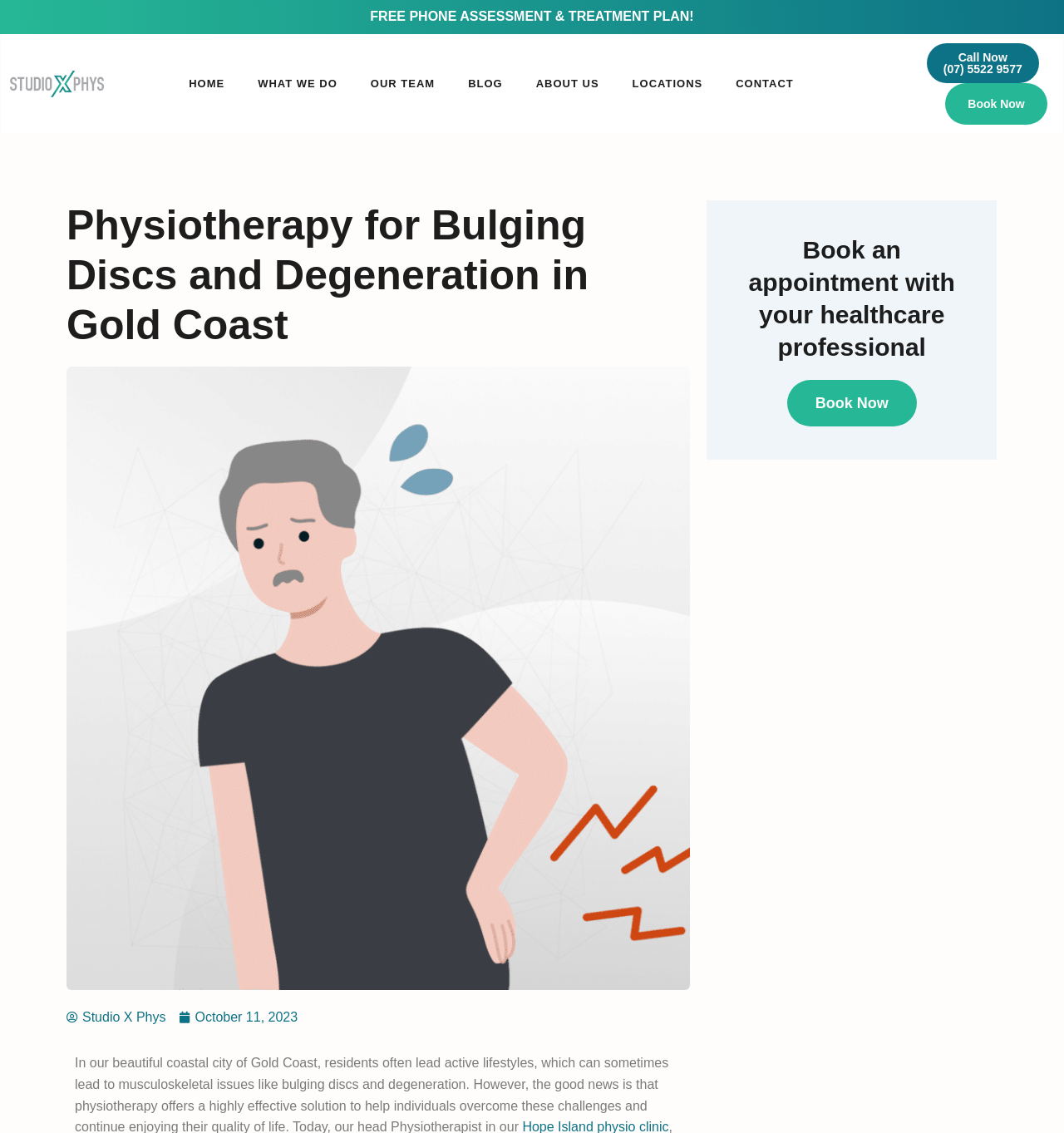Please locate the bounding box coordinates of the element's region that needs to be clicked to follow the instruction: "Contact the healthcare professional". The bounding box coordinates should be provided as four float numbers between 0 and 1, i.e., [left, top, right, bottom].

[0.676, 0.057, 0.762, 0.091]